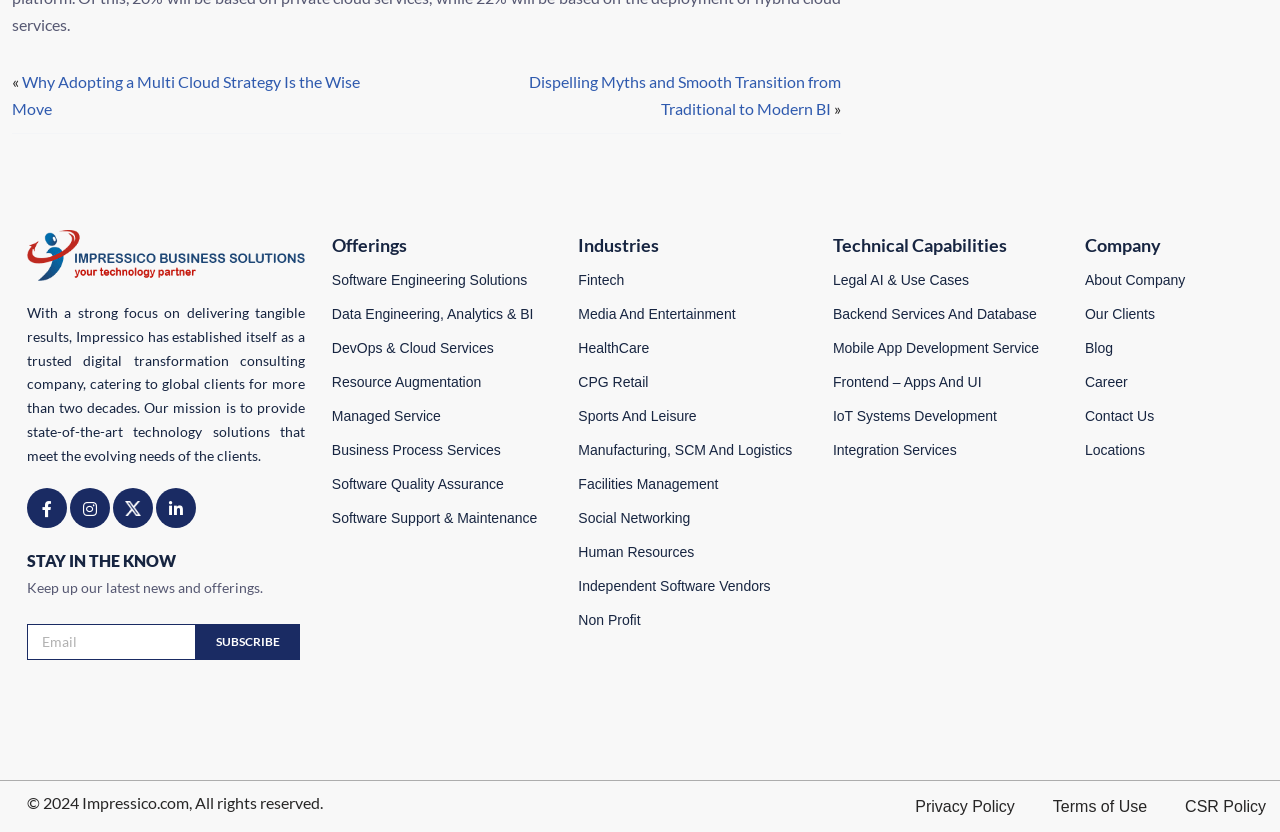Give the bounding box coordinates for the element described as: "Backend Services And Database".

[0.651, 0.368, 0.81, 0.387]